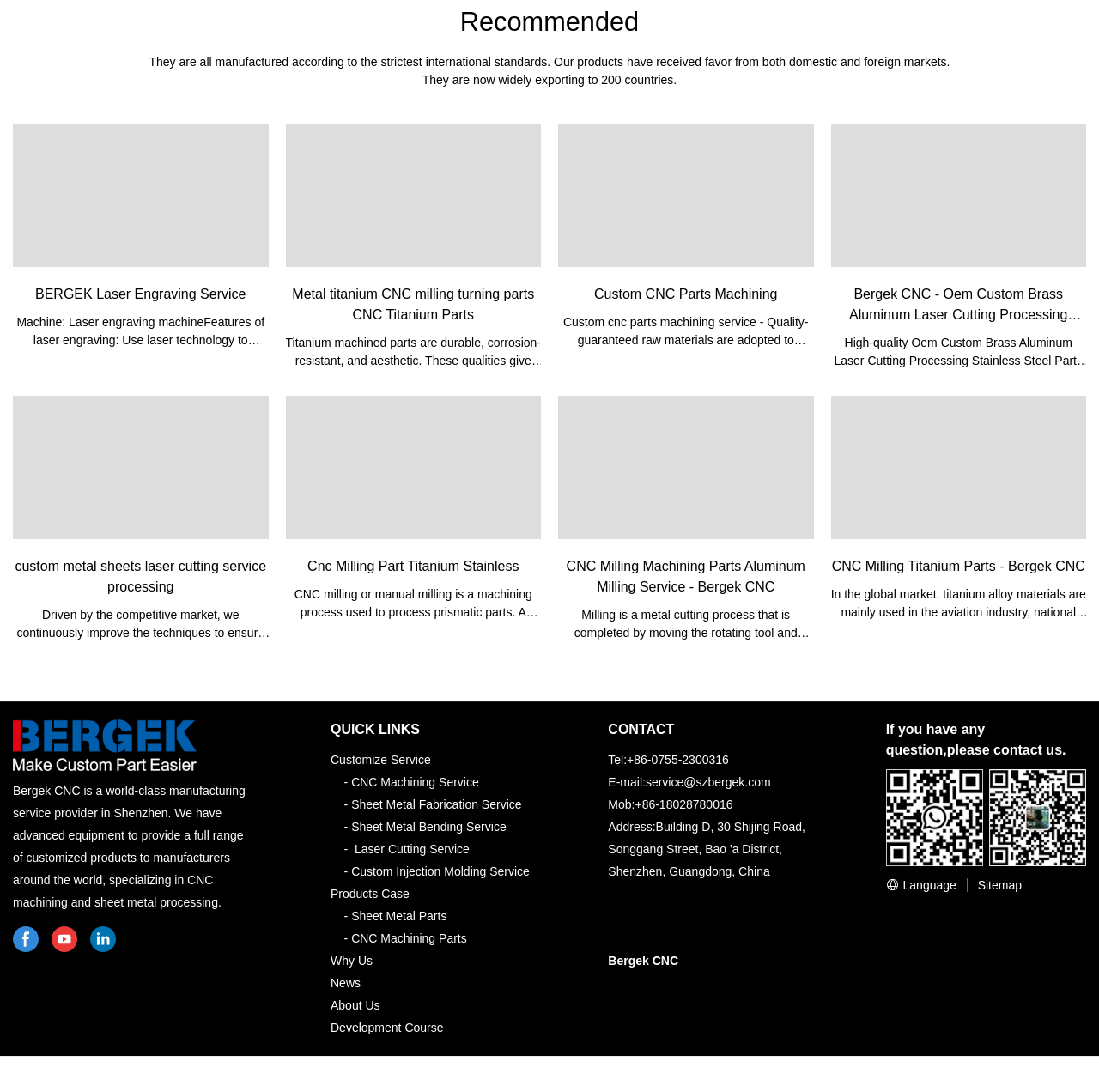What is the company name of the website?
Can you provide an in-depth and detailed response to the question?

The company name can be found at the top of the webpage, where it says 'Bergek CNC is a world-class manufacturing service provider in Shenzhen.'